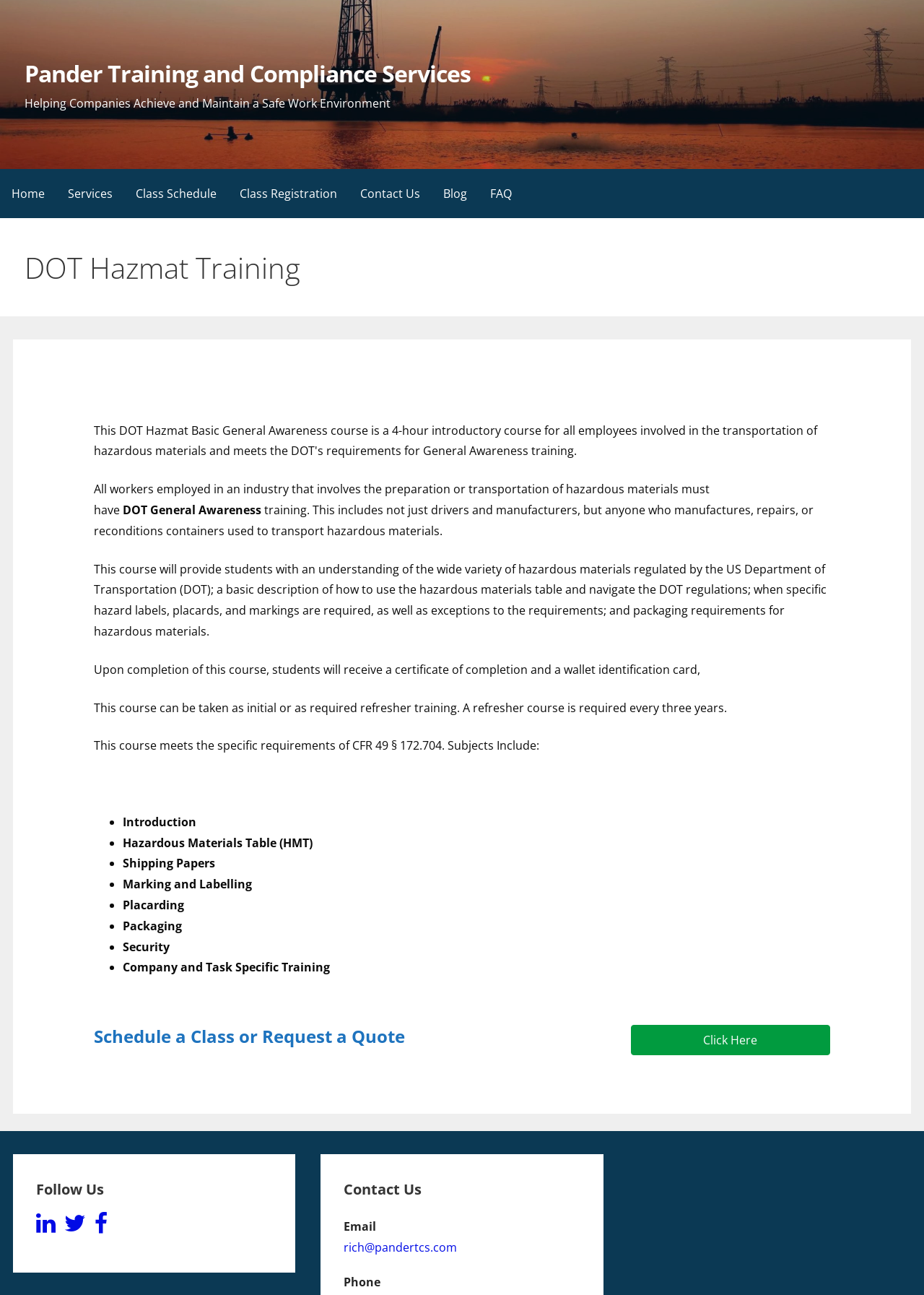Locate the bounding box coordinates of the item that should be clicked to fulfill the instruction: "Click on Facebook".

[0.069, 0.941, 0.093, 0.954]